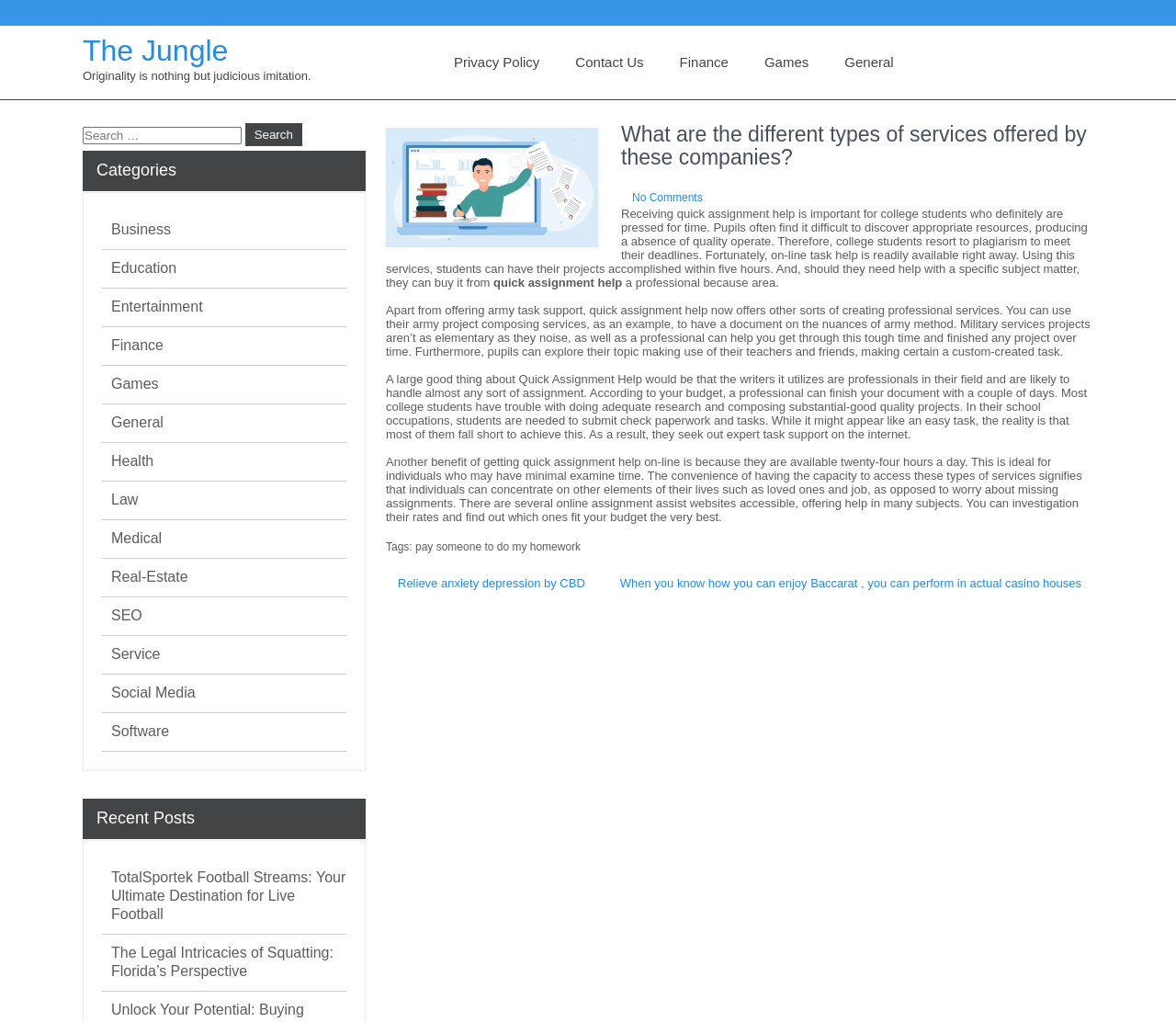Bounding box coordinates are to be given in the format (top-left x, top-left y, bottom-right x, bottom-right y). All values must be floating point numbers between 0 and 1. Provide the bounding box coordinate for the UI element described as: Health

[0.095, 0.442, 0.131, 0.46]